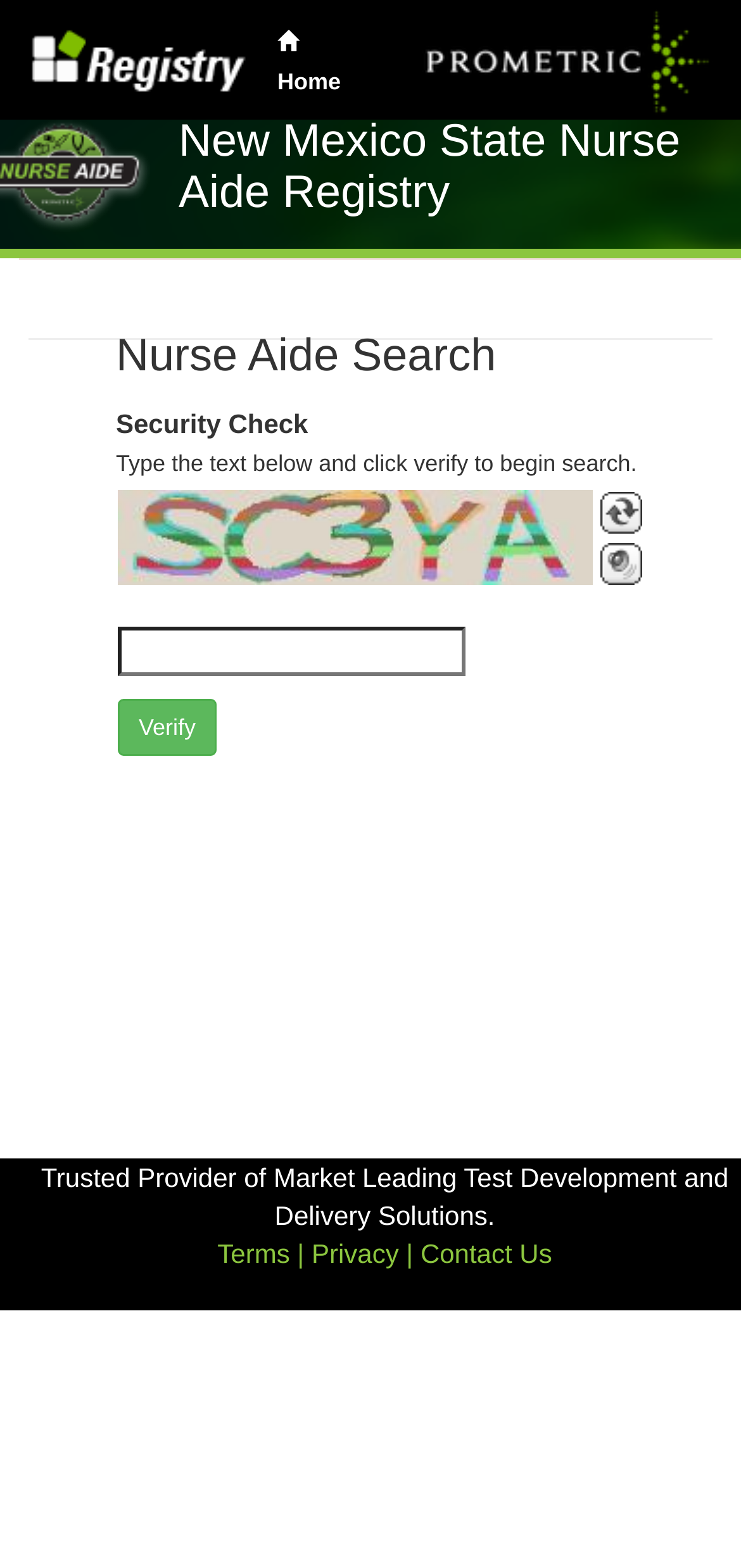Identify the bounding box coordinates of the part that should be clicked to carry out this instruction: "Contact Us".

[0.567, 0.79, 0.745, 0.809]